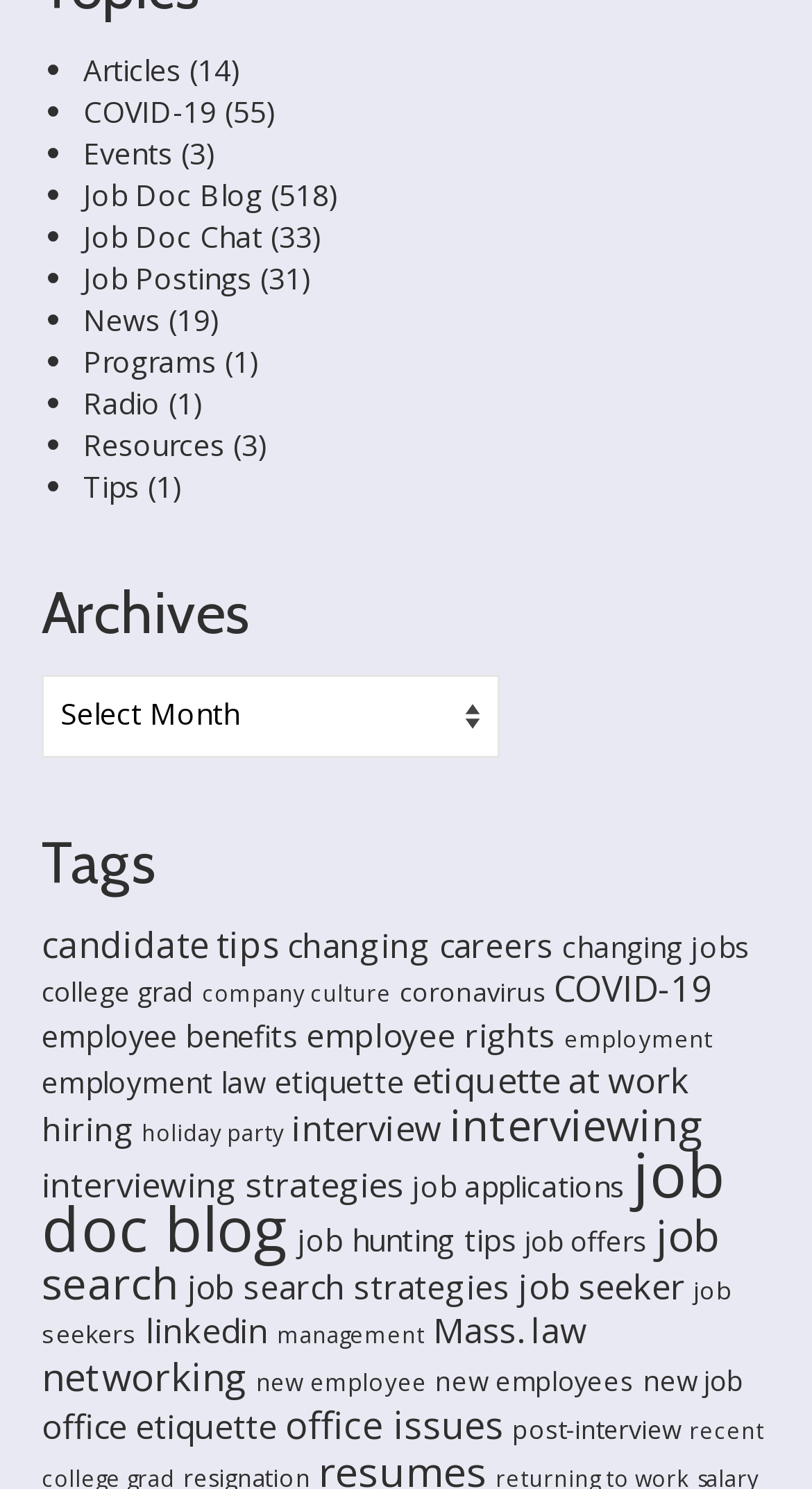Answer the following query concisely with a single word or phrase:
How many categories are listed in the main section?

11